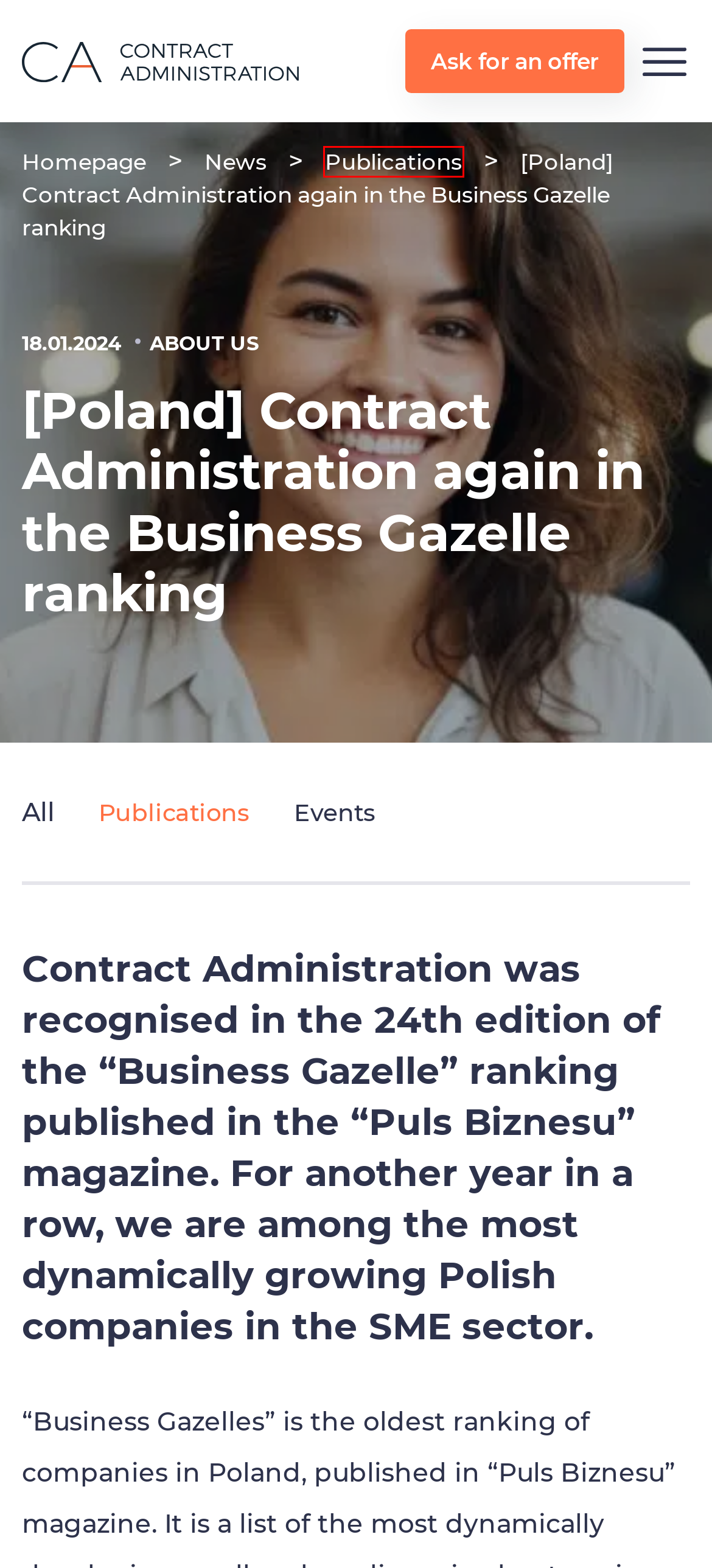Observe the provided screenshot of a webpage that has a red rectangle bounding box. Determine the webpage description that best matches the new webpage after clicking the element inside the red bounding box. Here are the candidates:
A. Homepage - Contract Administration
B. Events Archives - Contract Administration
C. Contact - Contract Administration
D. HR and payroll outsourcing - step by step - Contract Administration
E. Publications Archives - Contract Administration
F. Our partners - Contract Administration
G. Publications - Contract Administration
H. Why join CA team? - Contract Administration

E